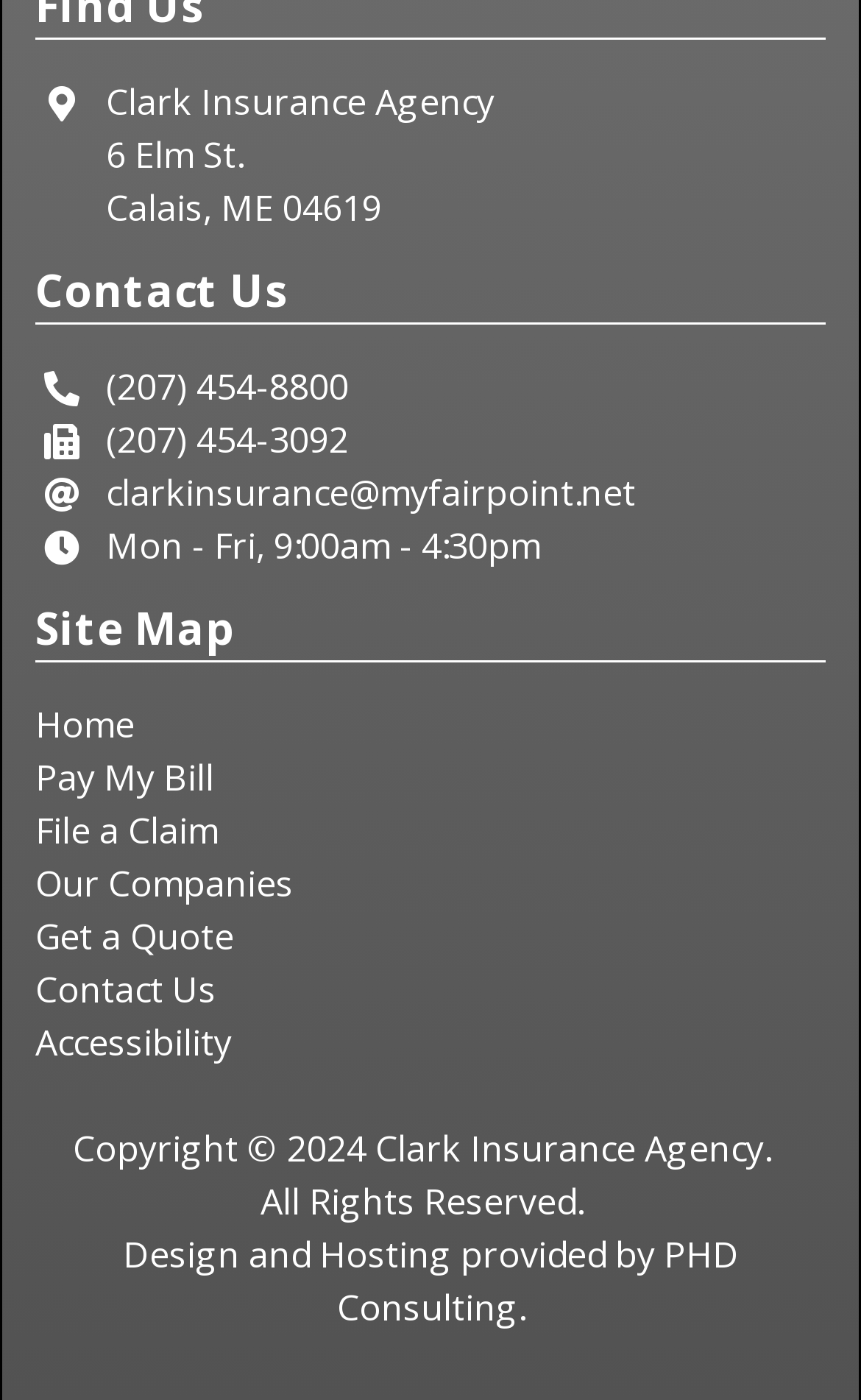Determine the bounding box coordinates of the clickable region to carry out the instruction: "Click Contact Us".

[0.041, 0.193, 0.959, 0.231]